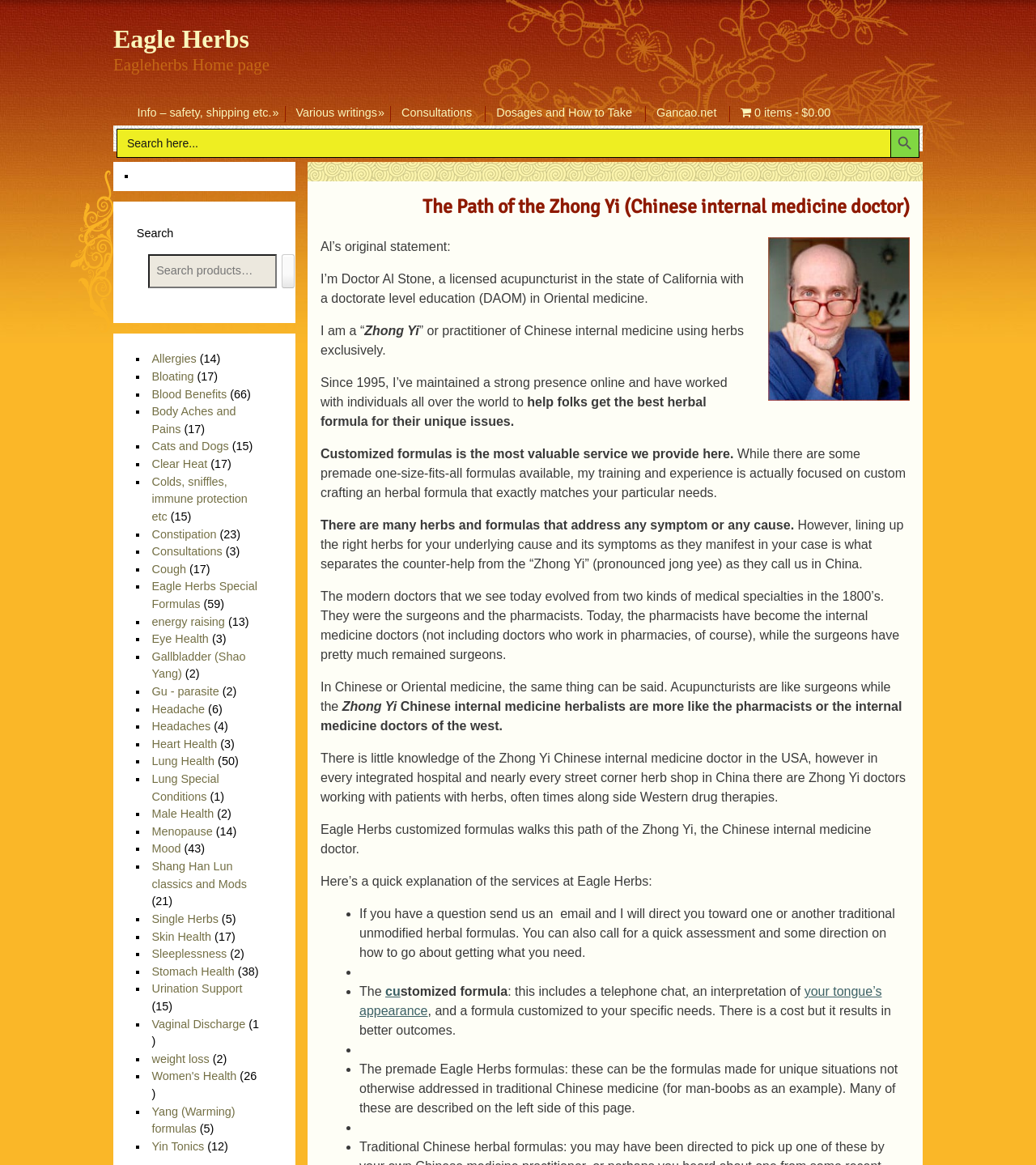Respond to the question with just a single word or phrase: 
What is the name of the website?

Eagle Herbs